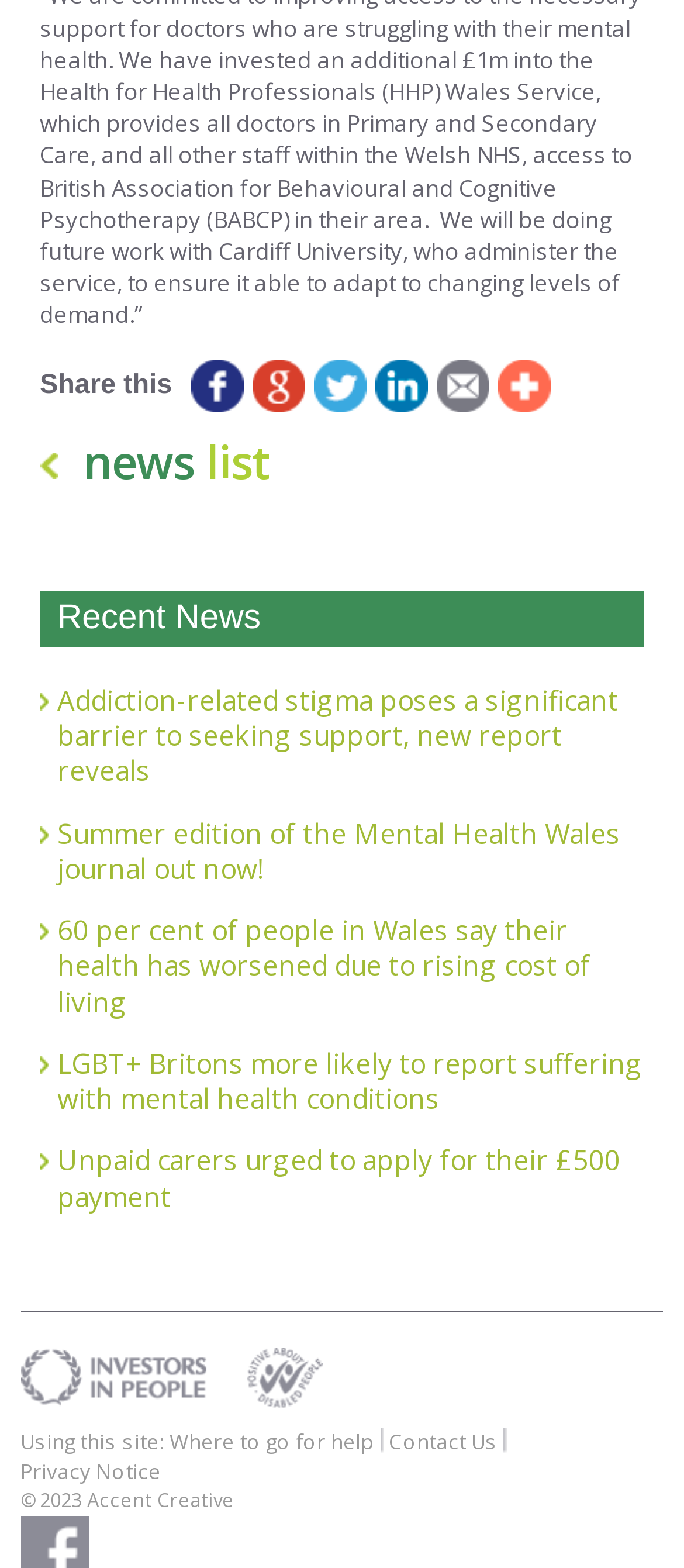Extract the bounding box coordinates for the HTML element that matches this description: "news list". The coordinates should be four float numbers between 0 and 1, i.e., [left, top, right, bottom].

[0.058, 0.275, 0.397, 0.315]